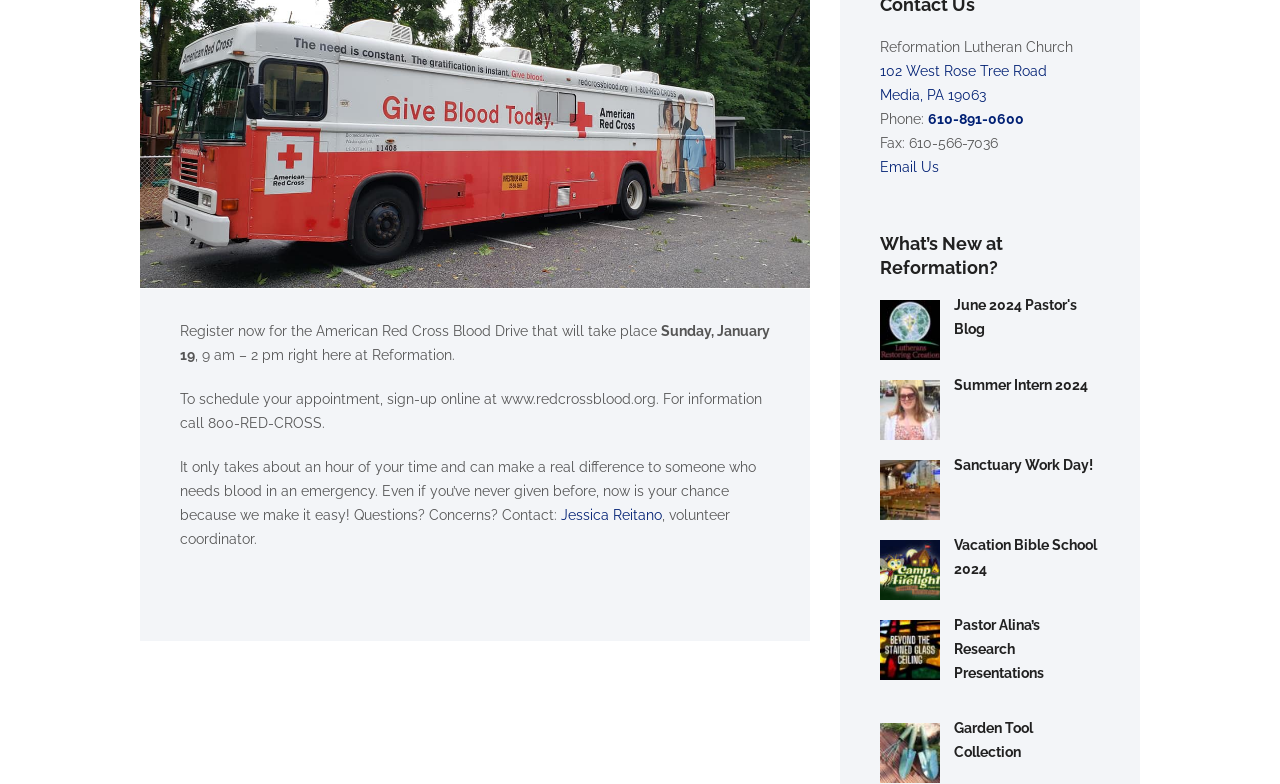Given the element description, predict the bounding box coordinates in the format (top-left x, top-left y, bottom-right x, bottom-right y). Make sure all values are between 0 and 1. Here is the element description: 610-891-0600

[0.725, 0.142, 0.8, 0.162]